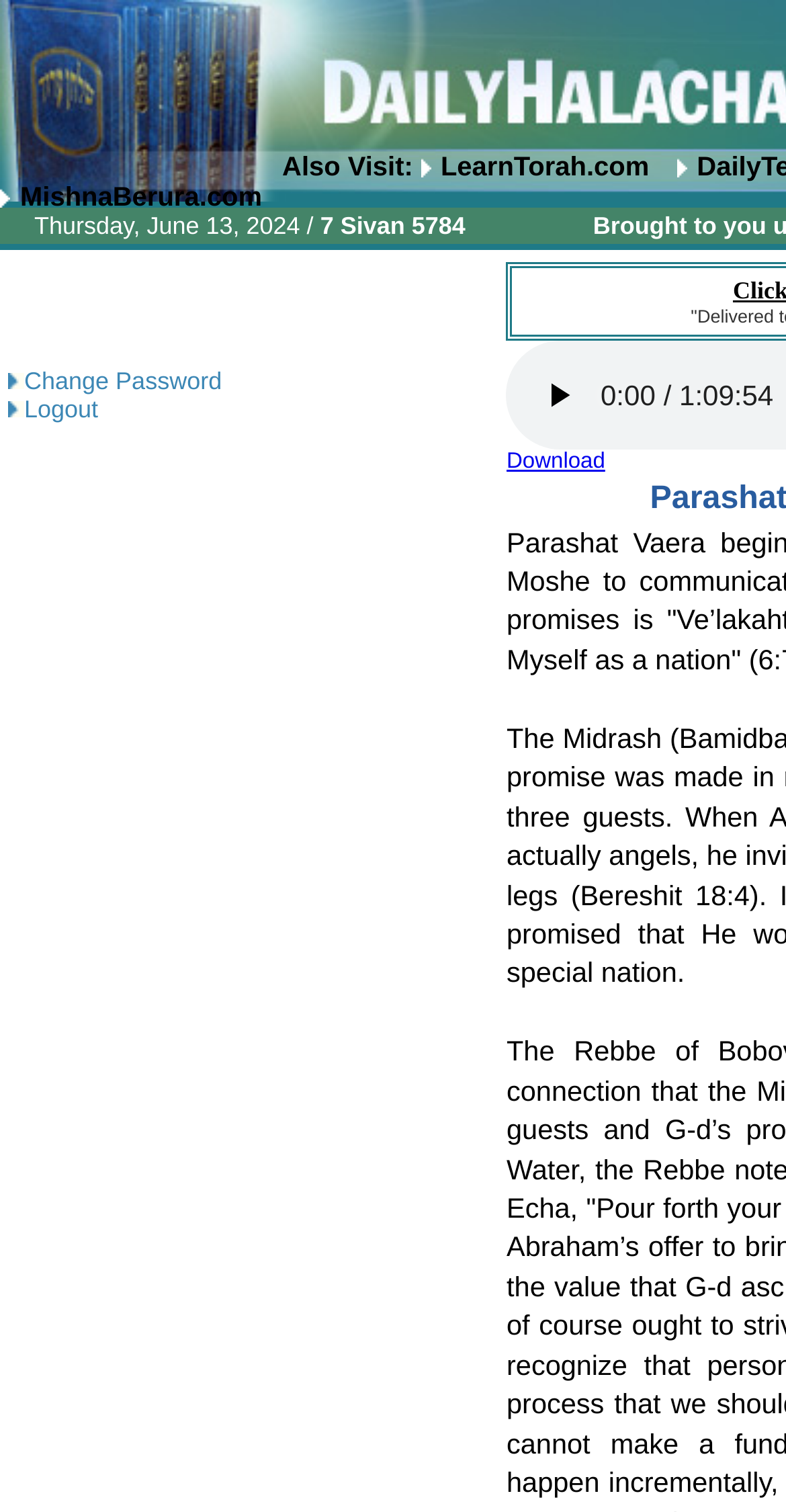What is the function of the button on the right side?
Based on the screenshot, answer the question with a single word or phrase.

Play